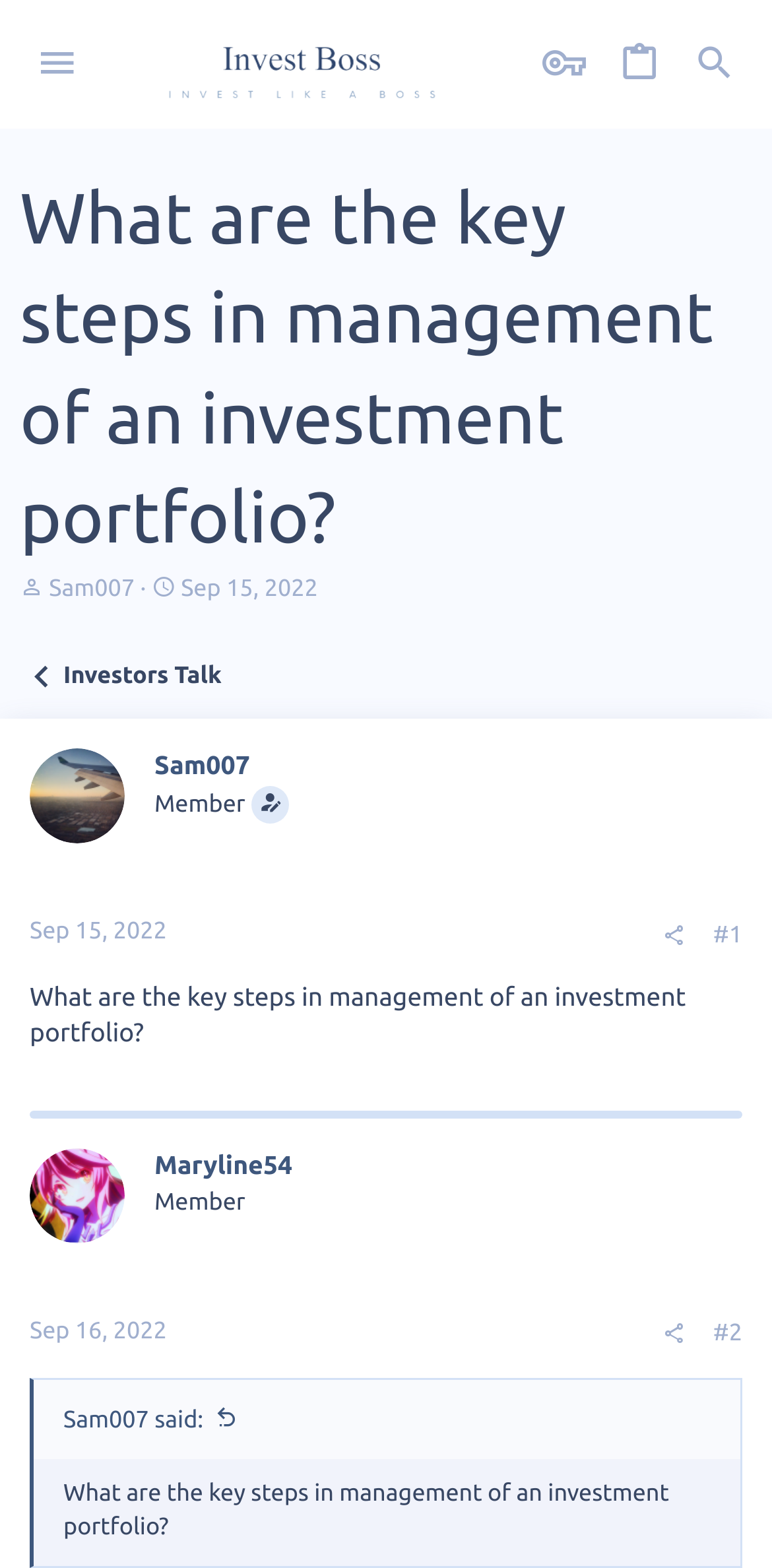Please identify the bounding box coordinates of the element that needs to be clicked to execute the following command: "Click the menu button". Provide the bounding box using four float numbers between 0 and 1, formatted as [left, top, right, bottom].

[0.026, 0.019, 0.126, 0.063]